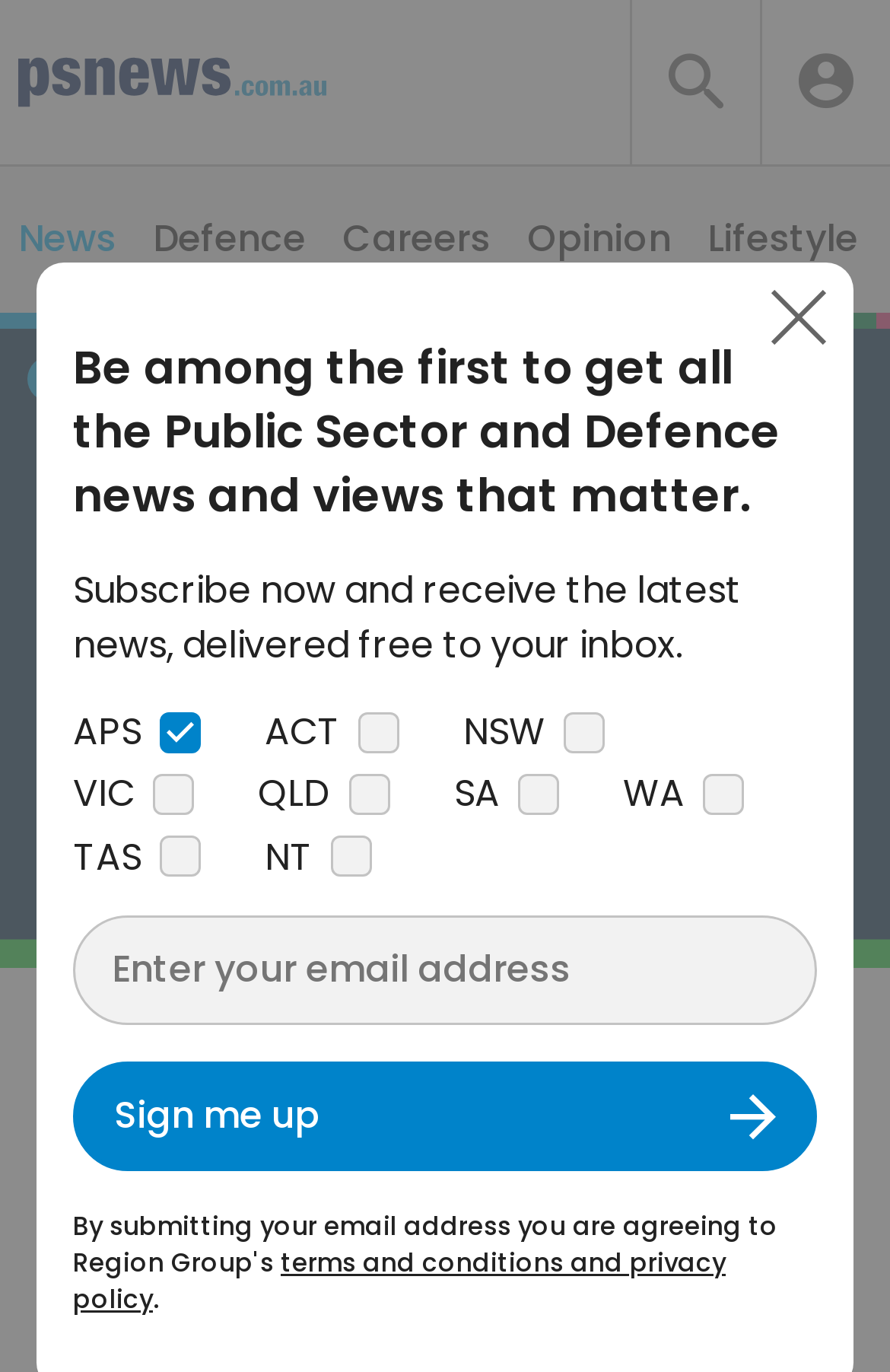How many checkboxes are there for selecting regions?
Based on the screenshot, respond with a single word or phrase.

8